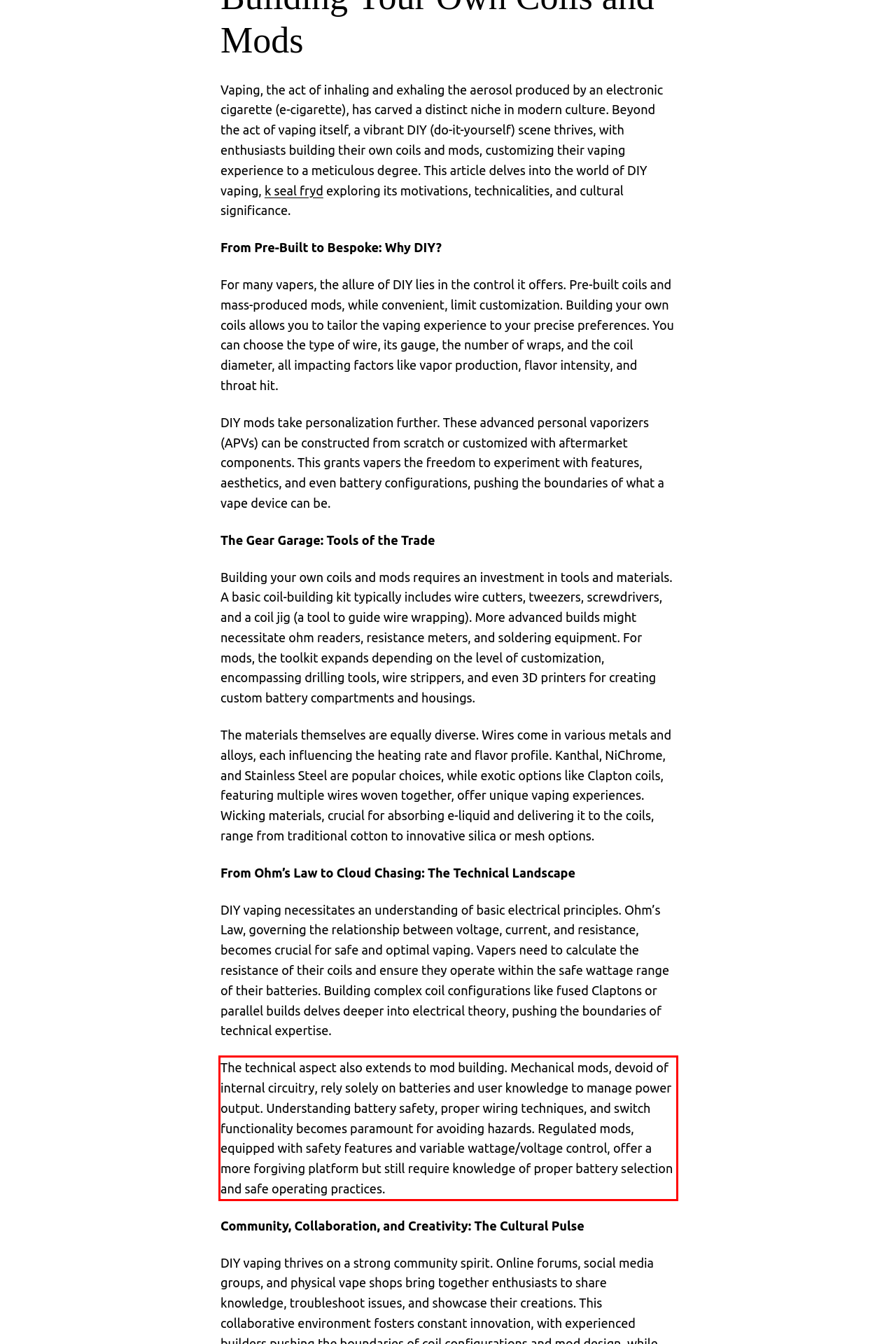Please perform OCR on the text within the red rectangle in the webpage screenshot and return the text content.

The technical aspect also extends to mod building. Mechanical mods, devoid of internal circuitry, rely solely on batteries and user knowledge to manage power output. Understanding battery safety, proper wiring techniques, and switch functionality becomes paramount for avoiding hazards. Regulated mods, equipped with safety features and variable wattage/voltage control, offer a more forgiving platform but still require knowledge of proper battery selection and safe operating practices.